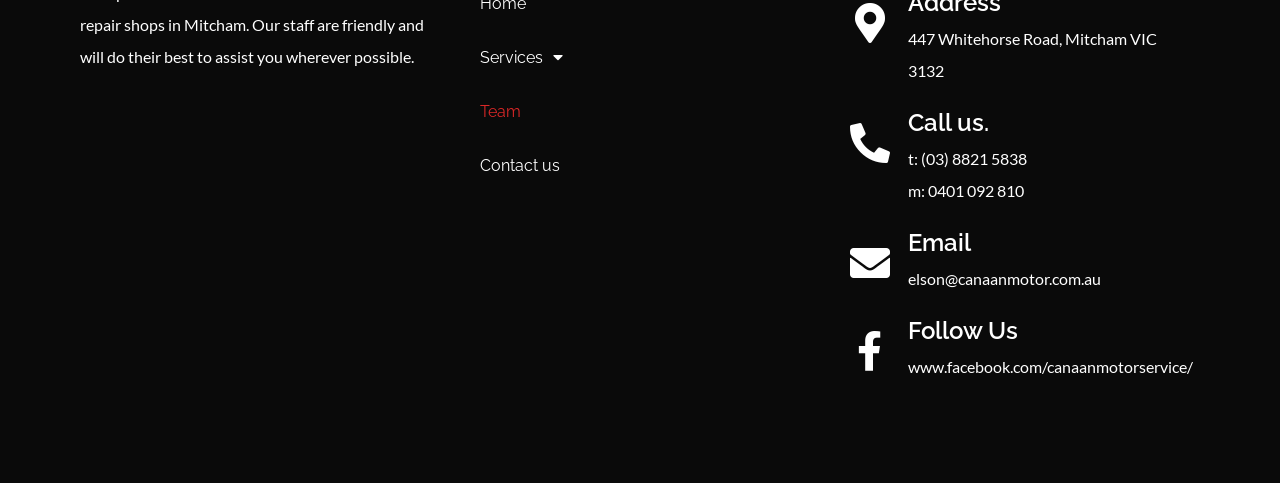What is the address of Canaan Motor Service?
Answer with a single word or short phrase according to what you see in the image.

447 Whitehorse Road, Mitcham VIC 3132